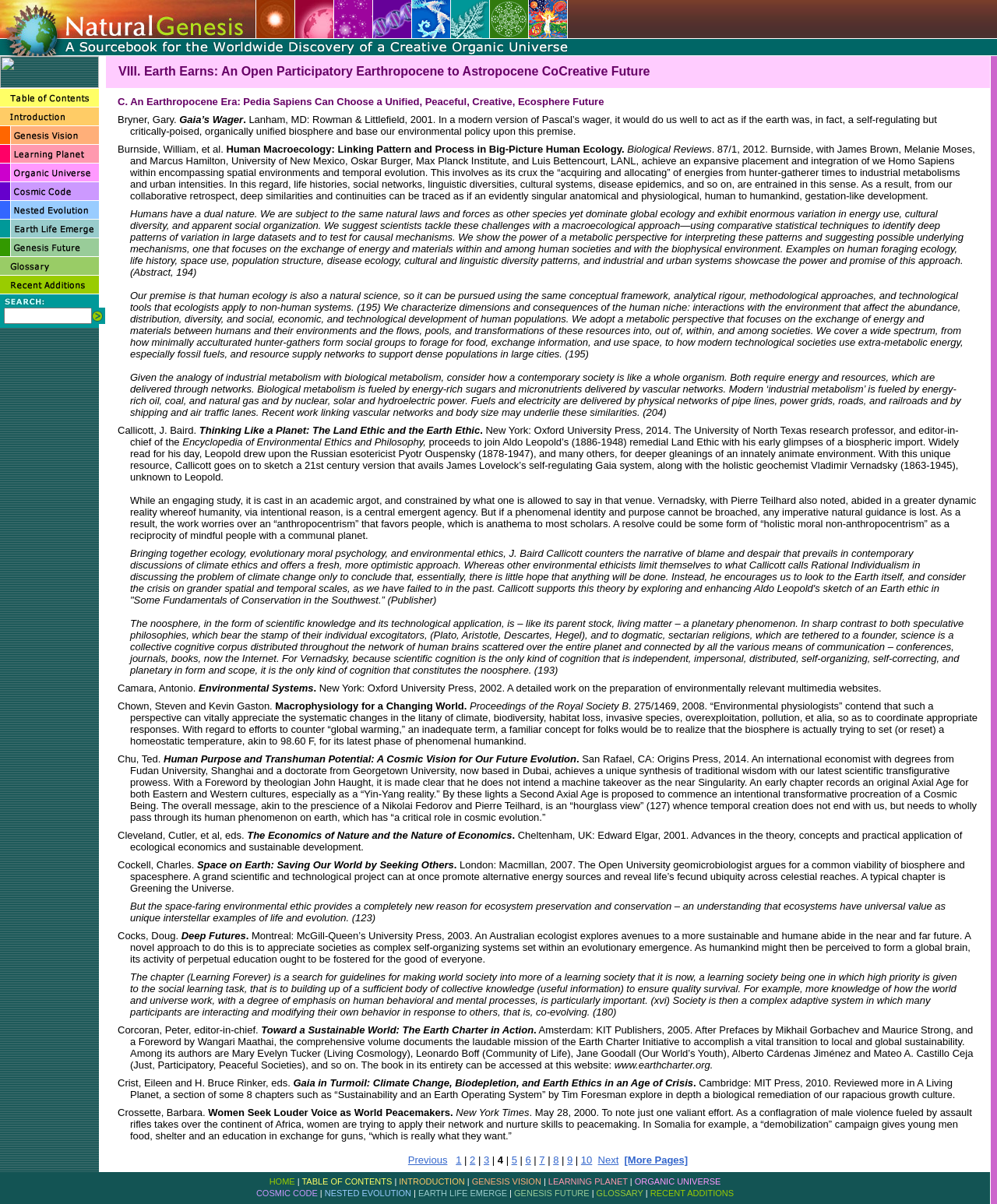What is the main topic of the webpage?
Give a single word or phrase as your answer by examining the image.

Creative Organic Universe